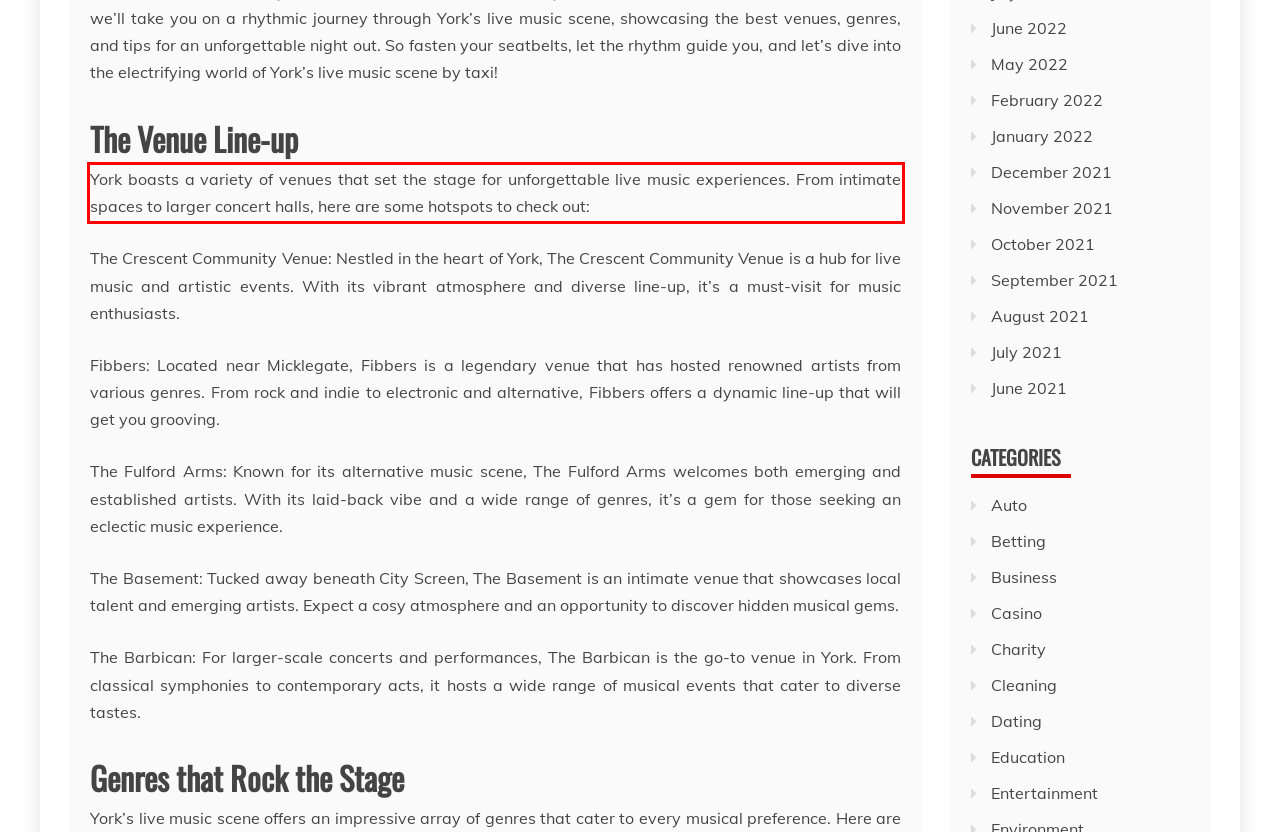You are provided with a screenshot of a webpage that includes a red bounding box. Extract and generate the text content found within the red bounding box.

York boasts a variety of venues that set the stage for unforgettable live music experiences. From intimate spaces to larger concert halls, here are some hotspots to check out: